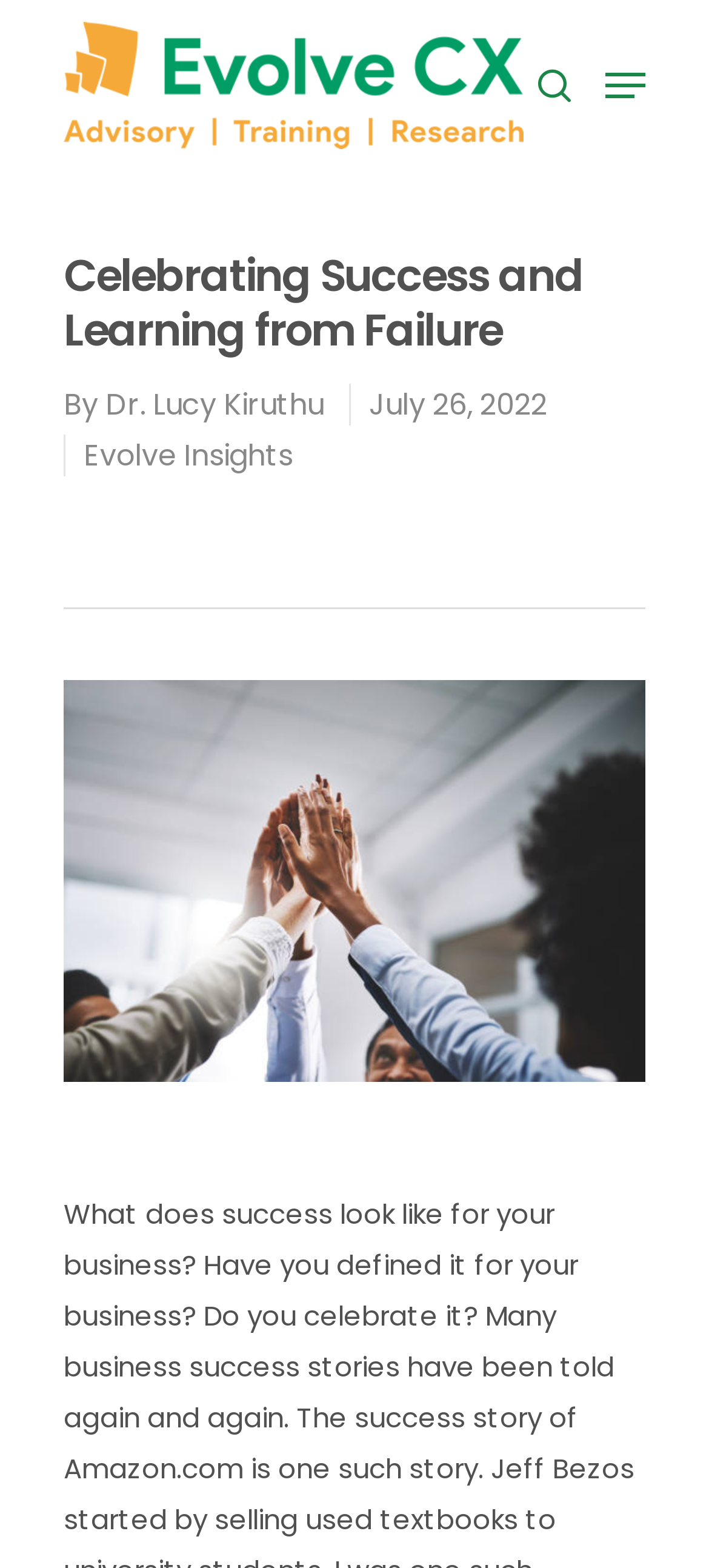Utilize the details in the image to give a detailed response to the question: Who is the author of the article?

I found the answer by looking at the link element with the text 'Dr. Lucy Kiruthu' which is located below the heading element.